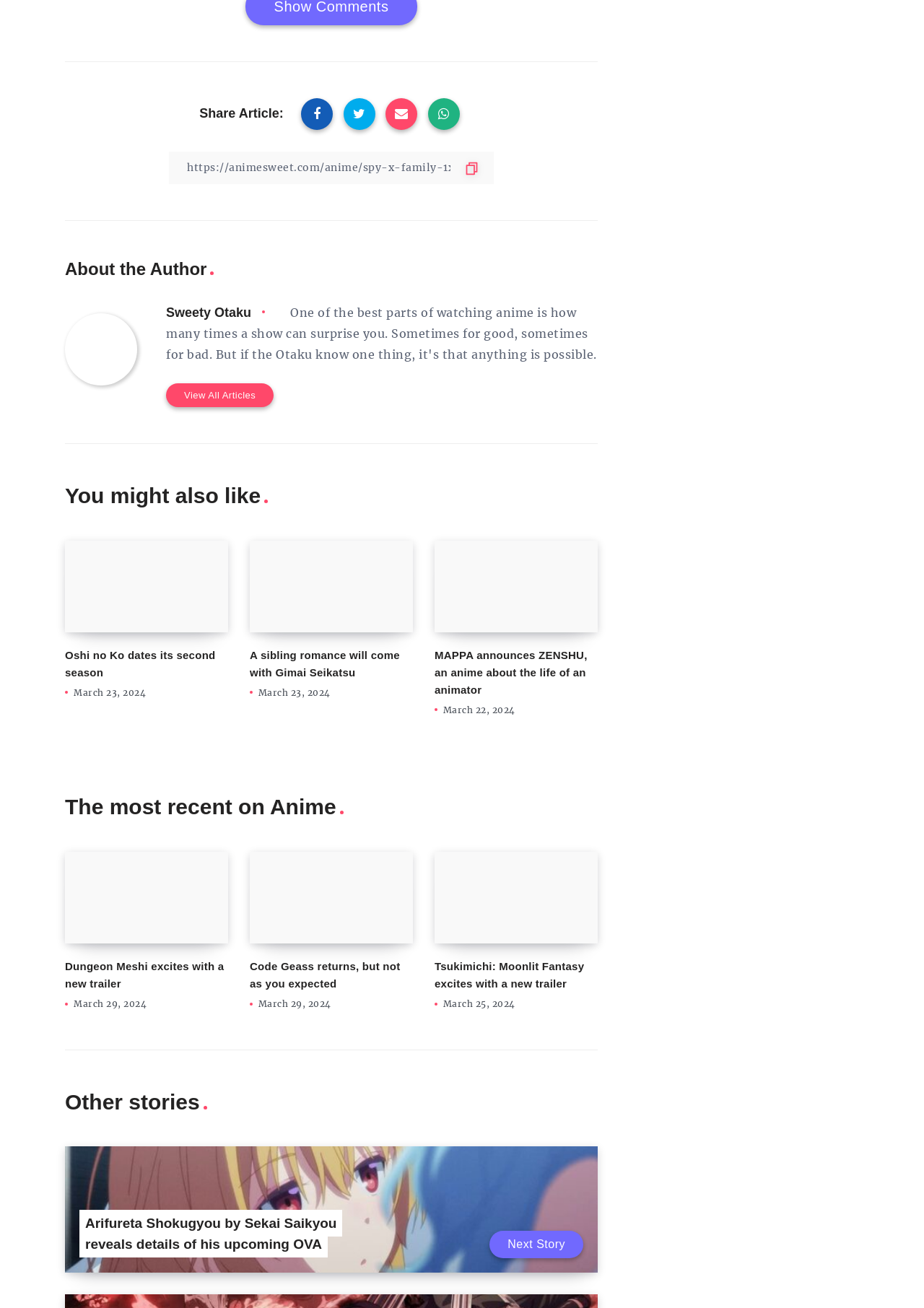Locate the bounding box coordinates of the UI element described by: "Cornerstone Help Center". The bounding box coordinates should consist of four float numbers between 0 and 1, i.e., [left, top, right, bottom].

None